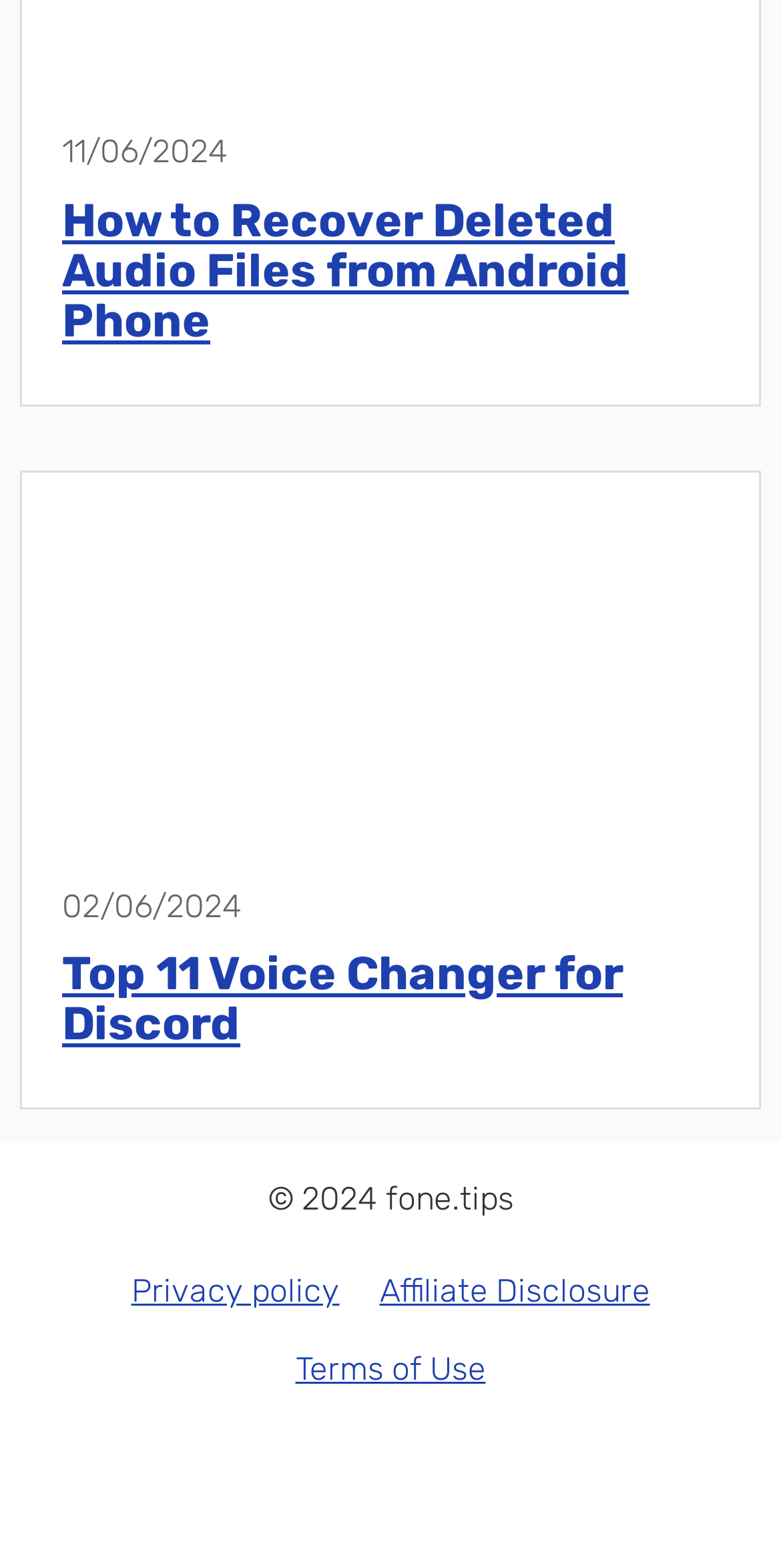Could you please study the image and provide a detailed answer to the question:
How many links are there at the bottom of the webpage?

I found the links by looking at the elements with types 'link' and located at the bottom of the webpage. There are three links: 'Privacy policy', 'Affiliate Disclosure', and 'Terms of Use'.